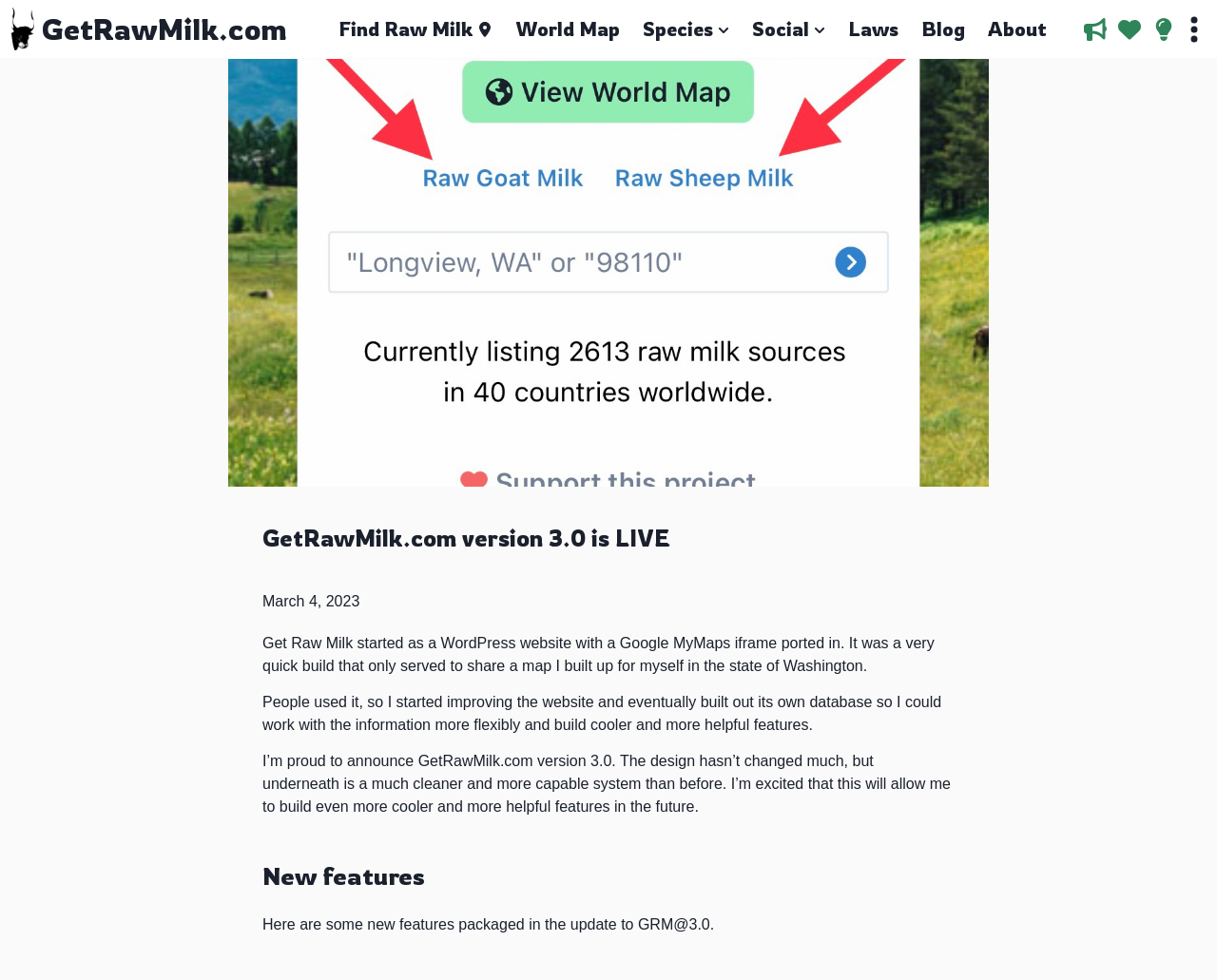Determine the bounding box coordinates for the area you should click to complete the following instruction: "Open the 'Species' menu".

[0.528, 0.015, 0.599, 0.044]